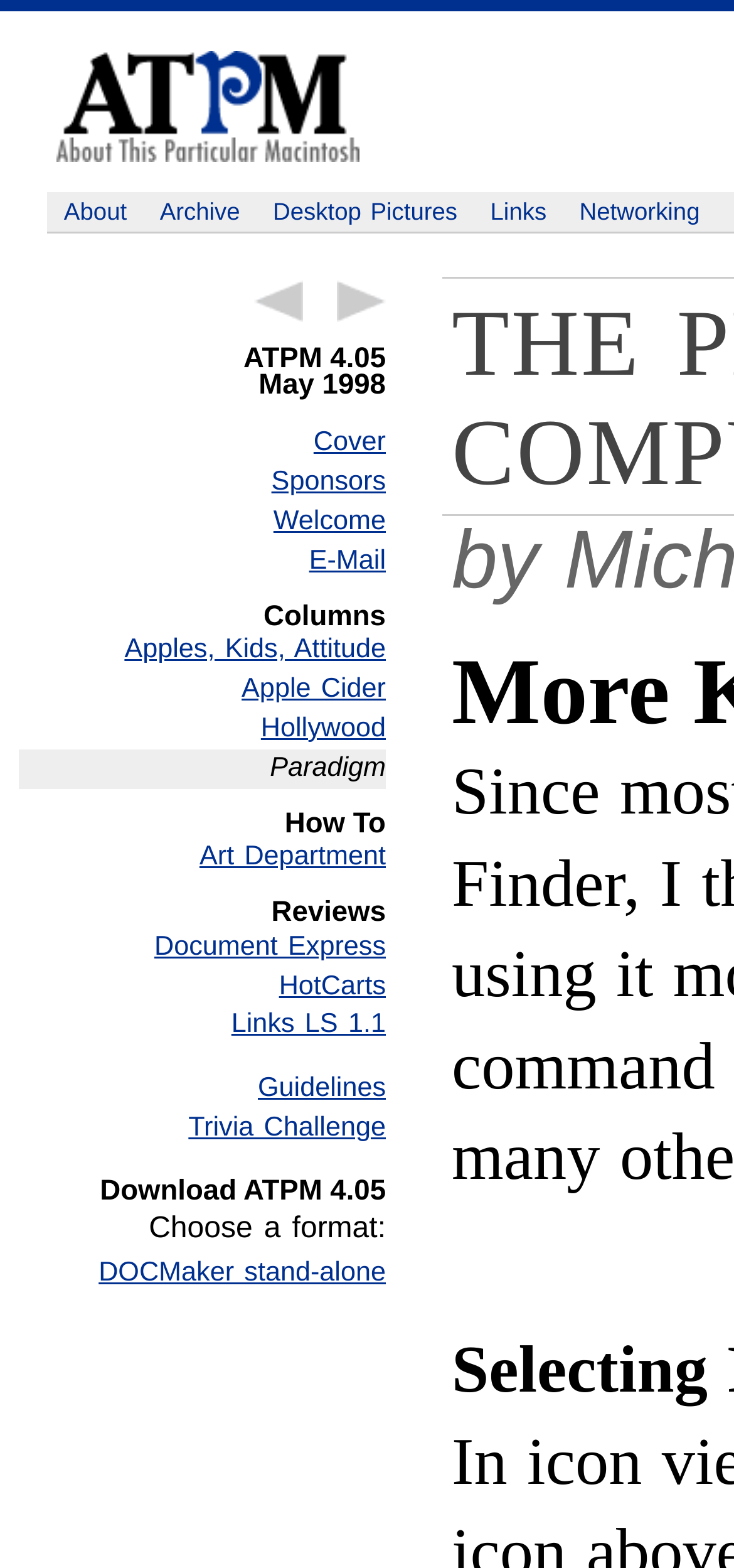Identify the bounding box coordinates of the clickable region necessary to fulfill the following instruction: "read previous article". The bounding box coordinates should be four float numbers between 0 and 1, i.e., [left, top, right, bottom].

[0.346, 0.179, 0.413, 0.205]